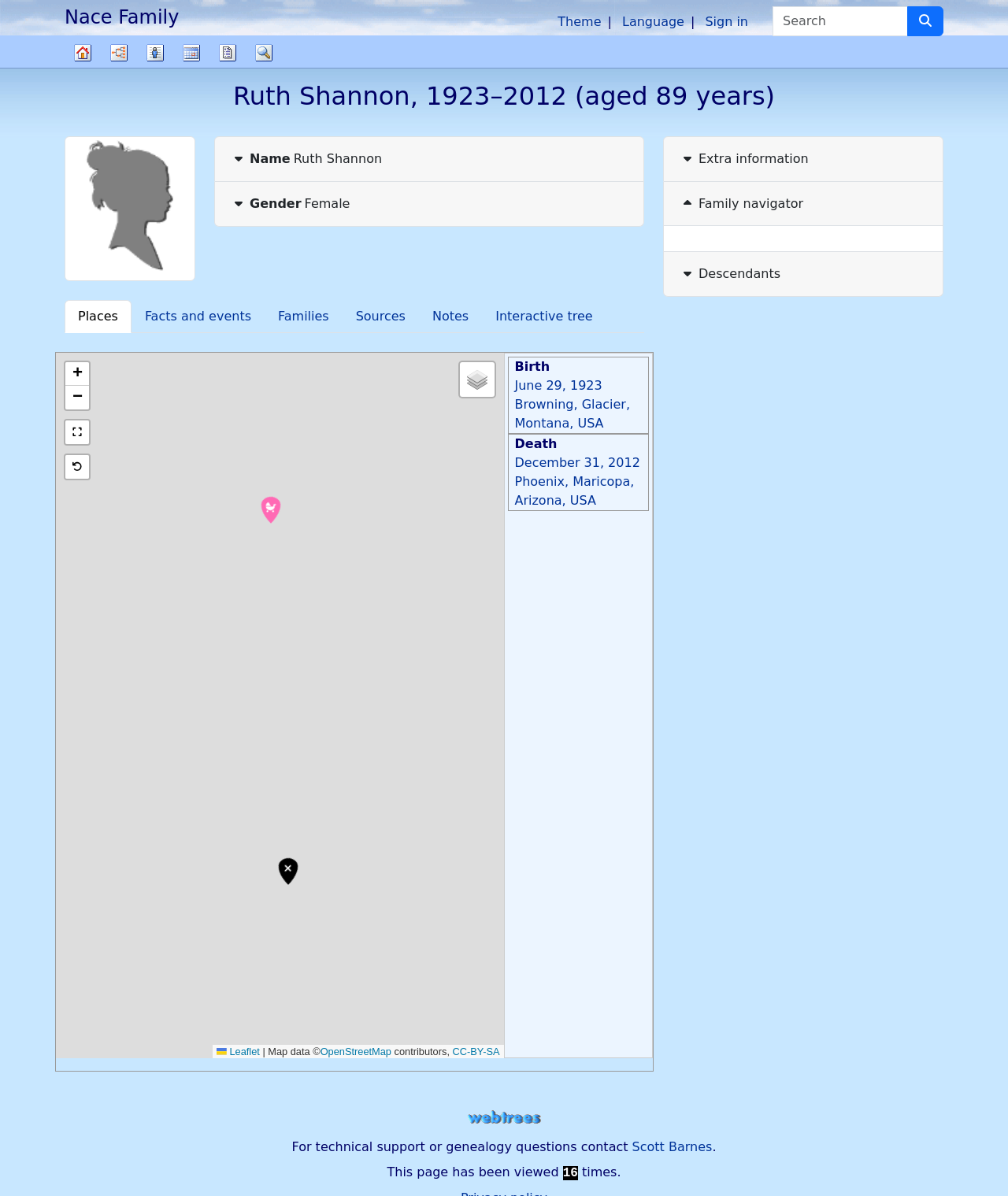Identify the bounding box coordinates for the region to click in order to carry out this instruction: "Sign in". Provide the coordinates using four float numbers between 0 and 1, formatted as [left, top, right, bottom].

[0.693, 0.005, 0.748, 0.032]